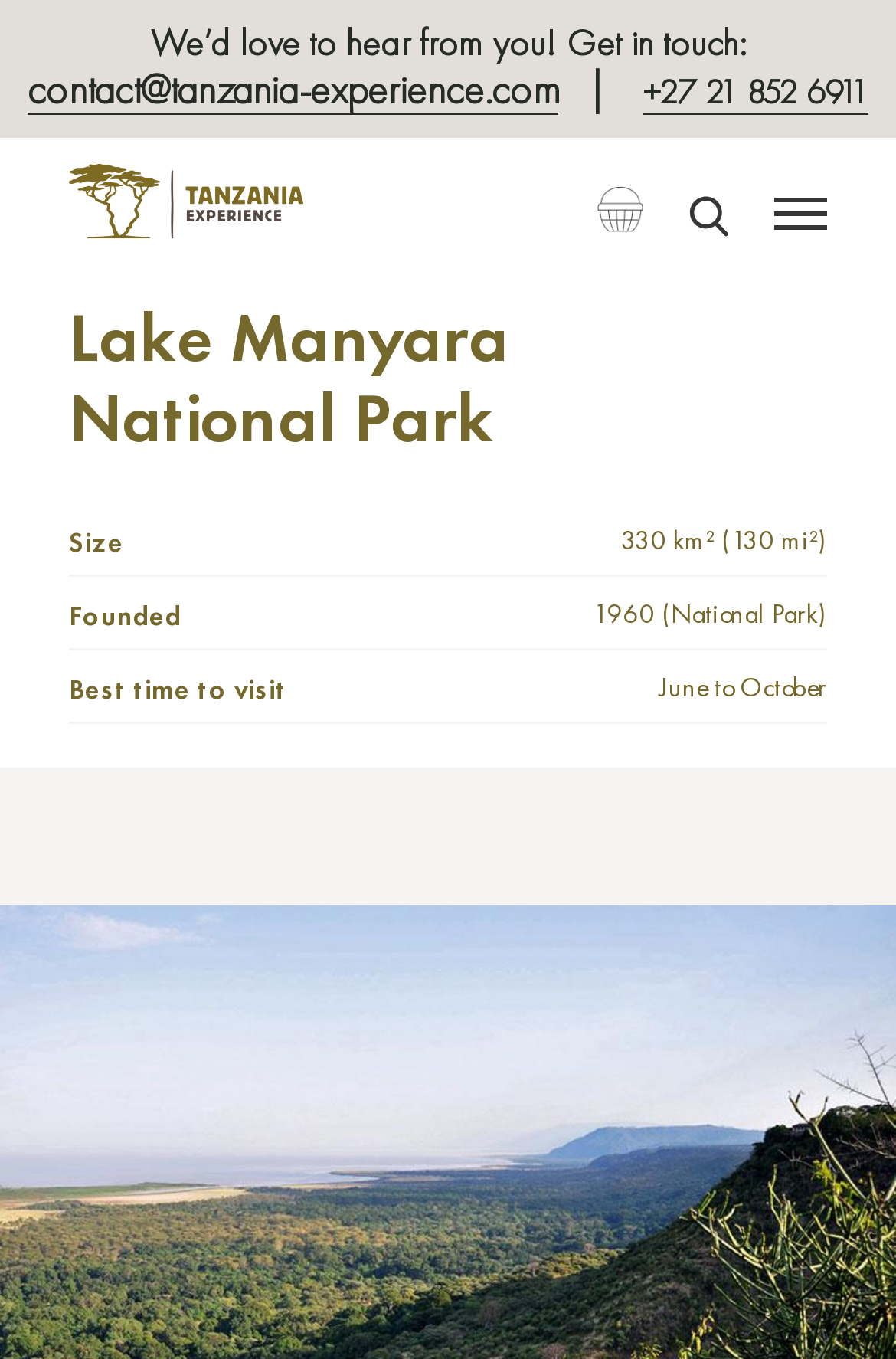Detail the webpage's structure and highlights in your description.

The webpage is about Lake Manyara National Park in Tanzania, providing a guide for safaris and travel. At the top, there is a header section with a logo of Tanzania-Experience on the left, a search icon on the right, and contact information in the middle, including an email address and phone number. 

Below the header, the title "Lake Manyara National Park" is prominently displayed. Underneath the title, there are several sections of information about the park, including its size, founding year, and best time to visit. The size of the park is 330 km² (130 mi²), it was founded in 1960 as a national park, and the best time to visit is from June to October.